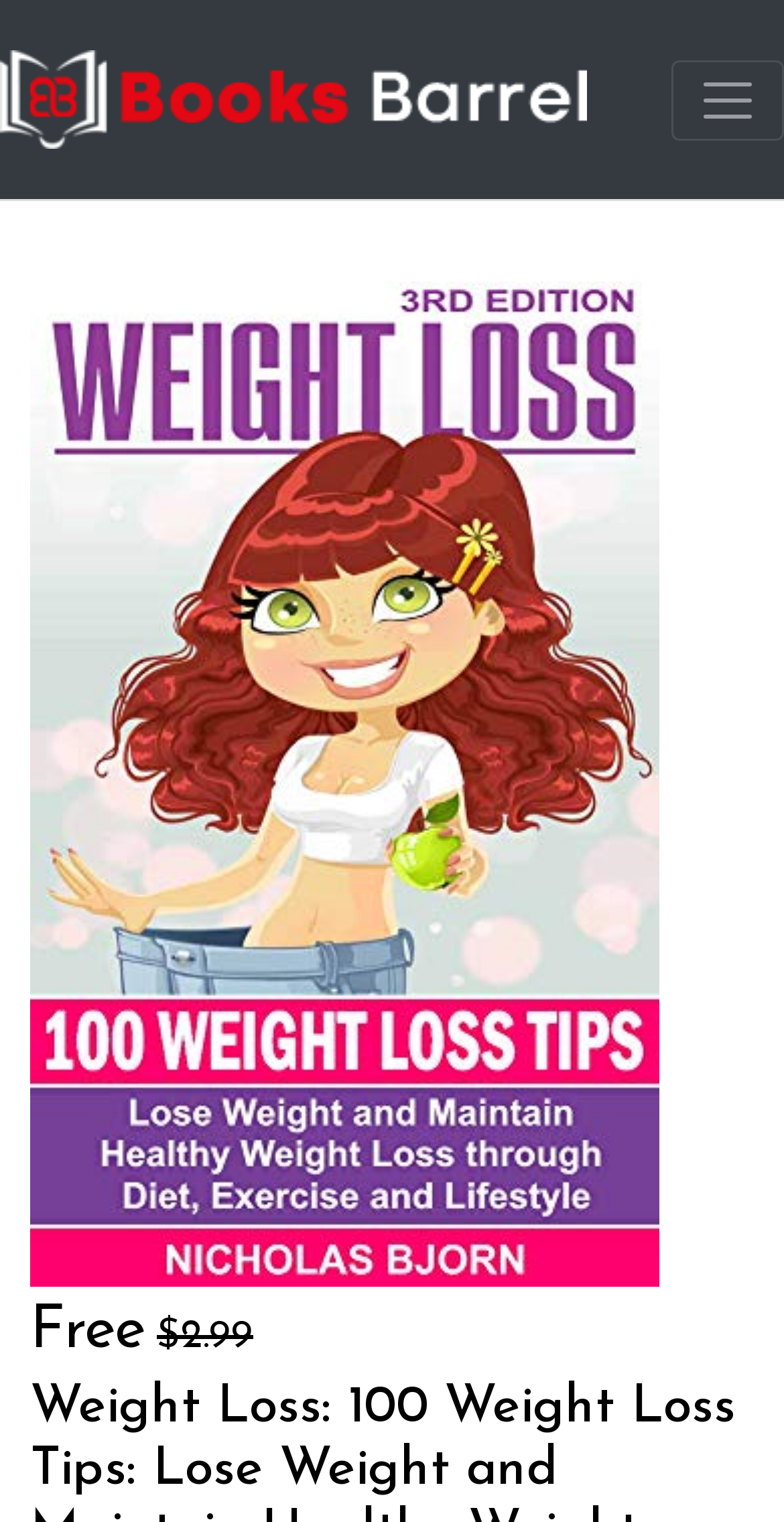Give a detailed explanation of the elements present on the webpage.

The webpage is about weight loss, specifically promoting a book that provides 100 weight loss tips for a healthy lifestyle. At the top left corner, there is a logo image with a corresponding link. On the opposite side, at the top right corner, there is a button. Below the button, a large image takes up most of the page, spanning from the left to the right side. 

Above the image, there is a "Free" label, and adjacent to it, a deletion element with a "$2.99" price tag. The price tag is positioned at the top right area of the image.